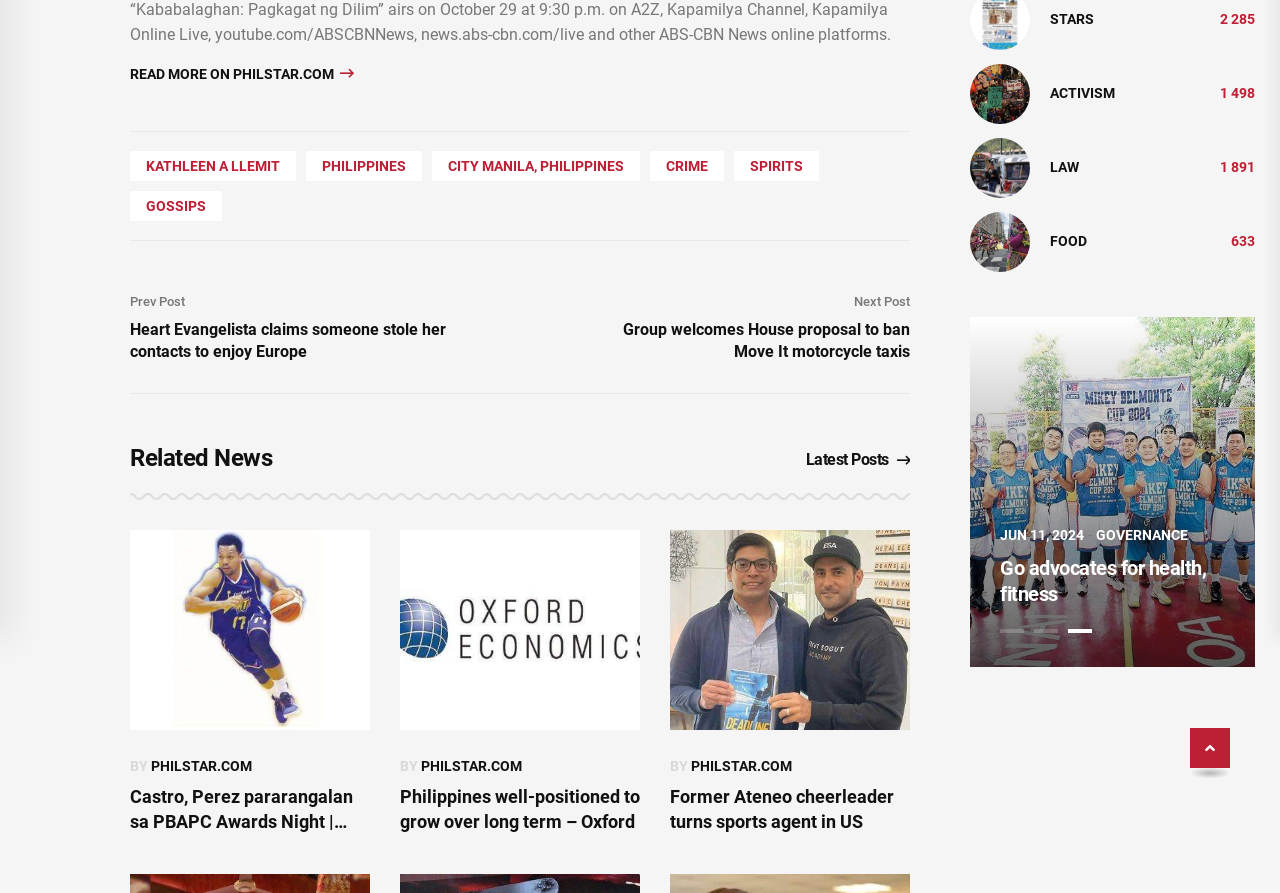For the element described, predict the bounding box coordinates as (top-left x, top-left y, bottom-right x, bottom-right y). All values should be between 0 and 1. Element description: title="Activism Philippine news"

[0.758, 0.095, 0.805, 0.113]